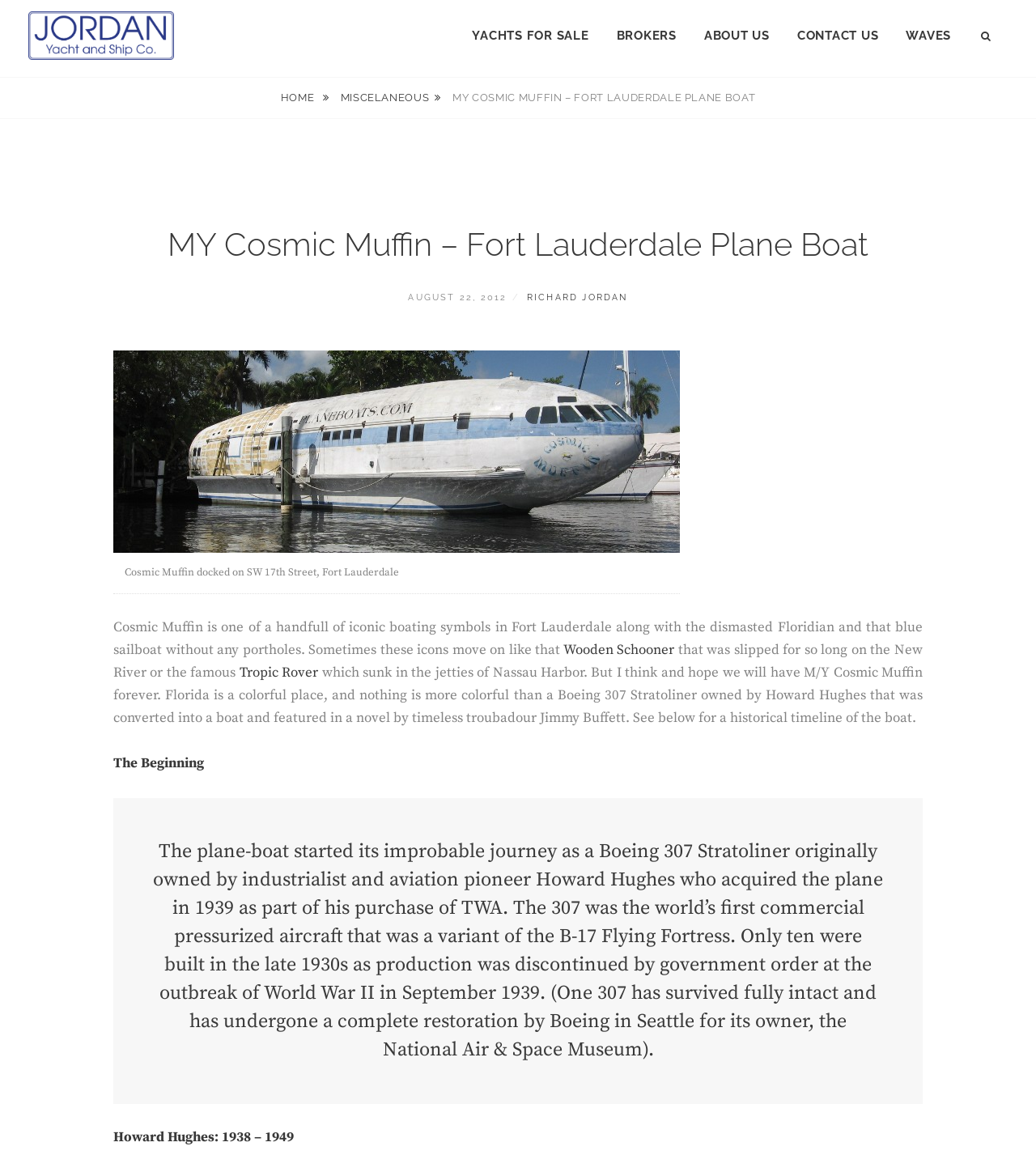Pinpoint the bounding box coordinates of the clickable element needed to complete the instruction: "Click on the 'YACHTS FOR SALE' link". The coordinates should be provided as four float numbers between 0 and 1: [left, top, right, bottom].

[0.444, 0.012, 0.58, 0.048]